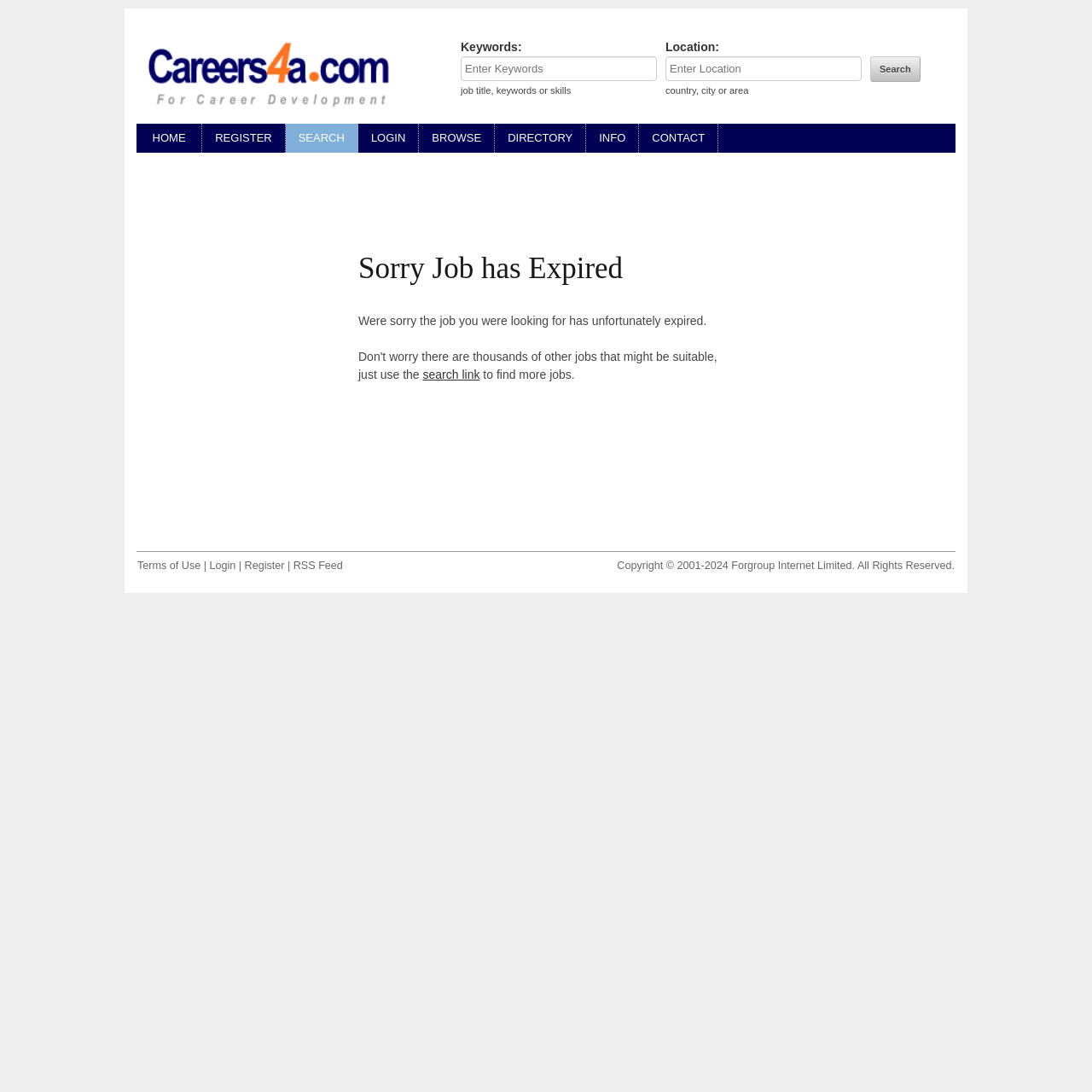Provide the bounding box coordinates of the area you need to click to execute the following instruction: "Login".

[0.328, 0.114, 0.384, 0.14]